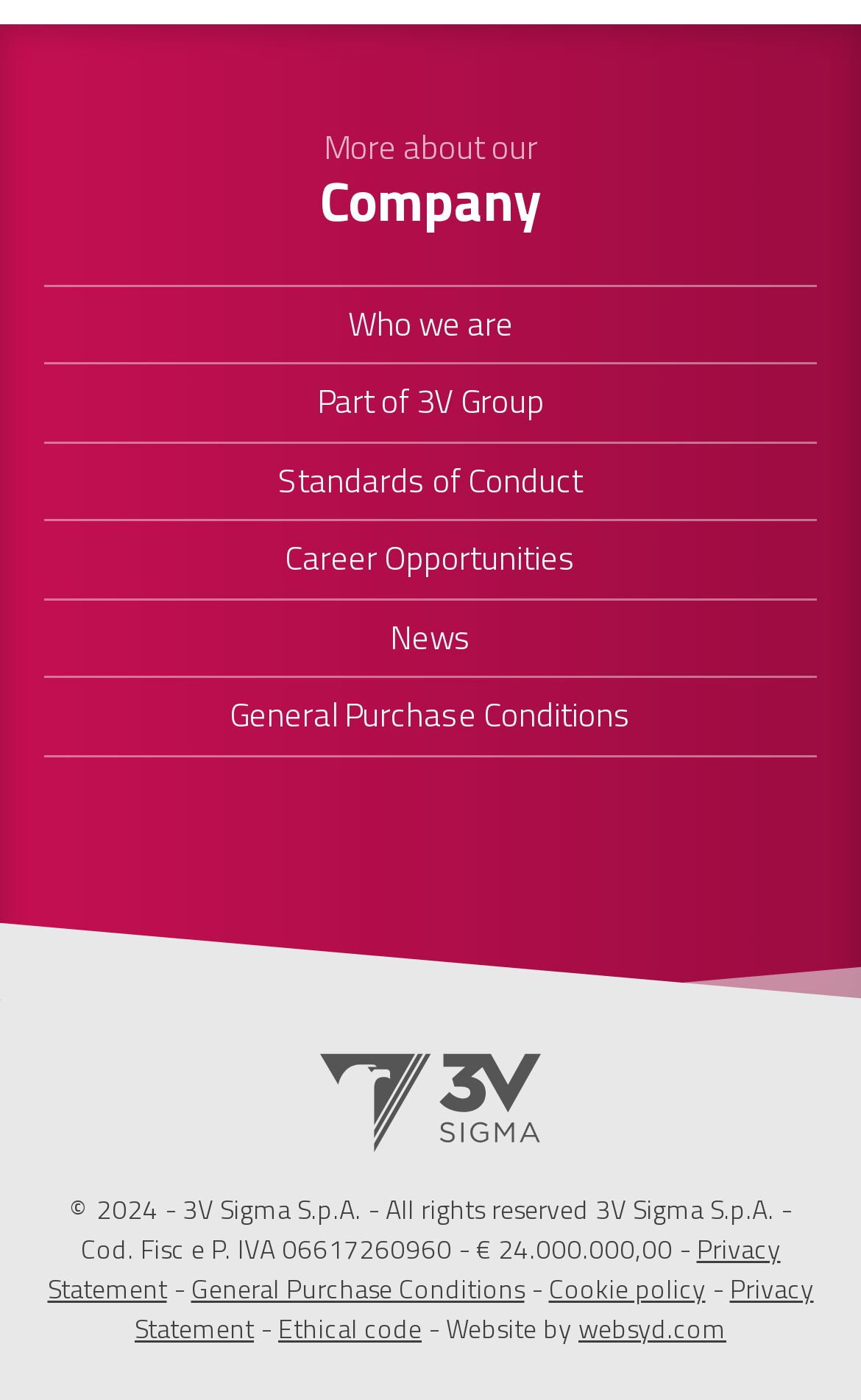What is the company name?
Look at the screenshot and respond with a single word or phrase.

3V Sigma